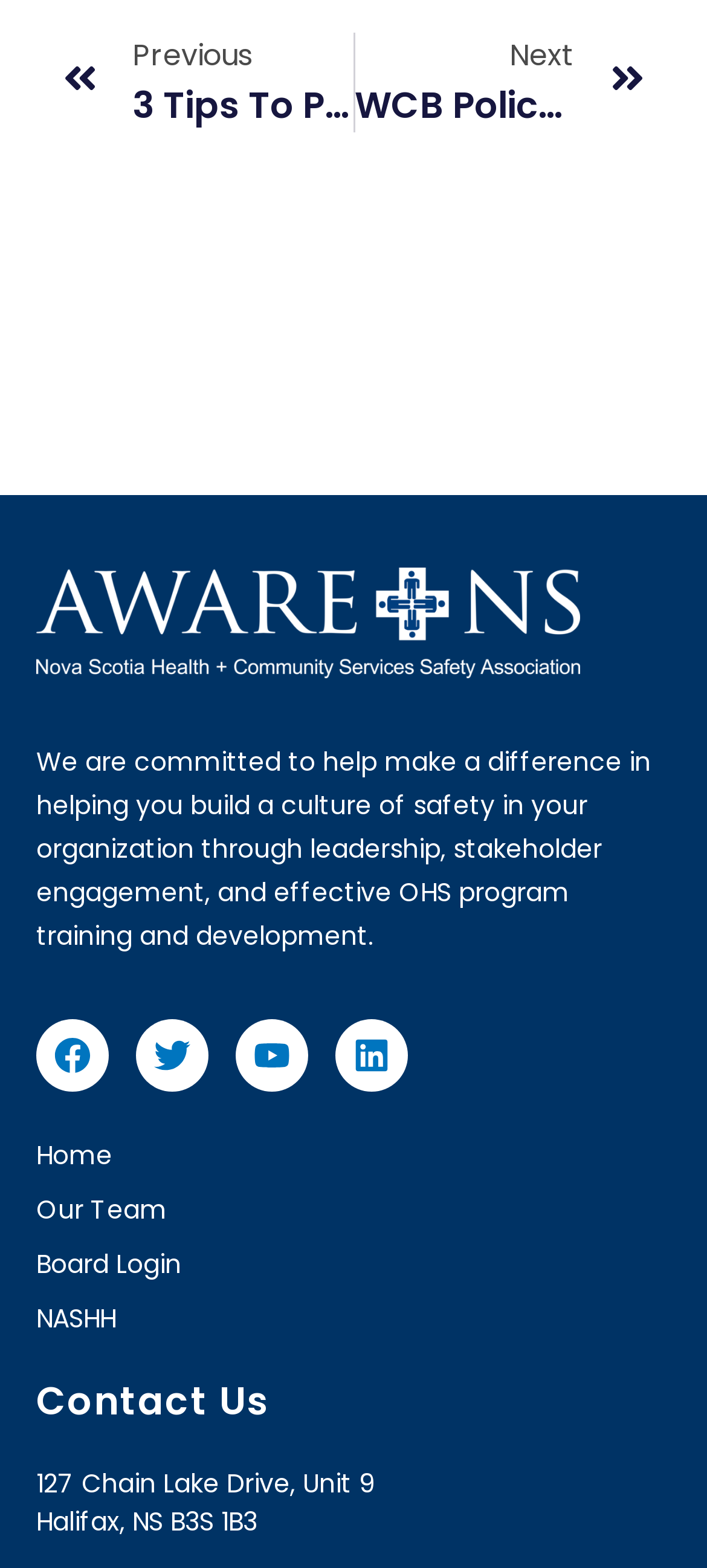Please identify the bounding box coordinates of the element I need to click to follow this instruction: "Click on the 'Prev' link".

[0.09, 0.021, 0.499, 0.084]